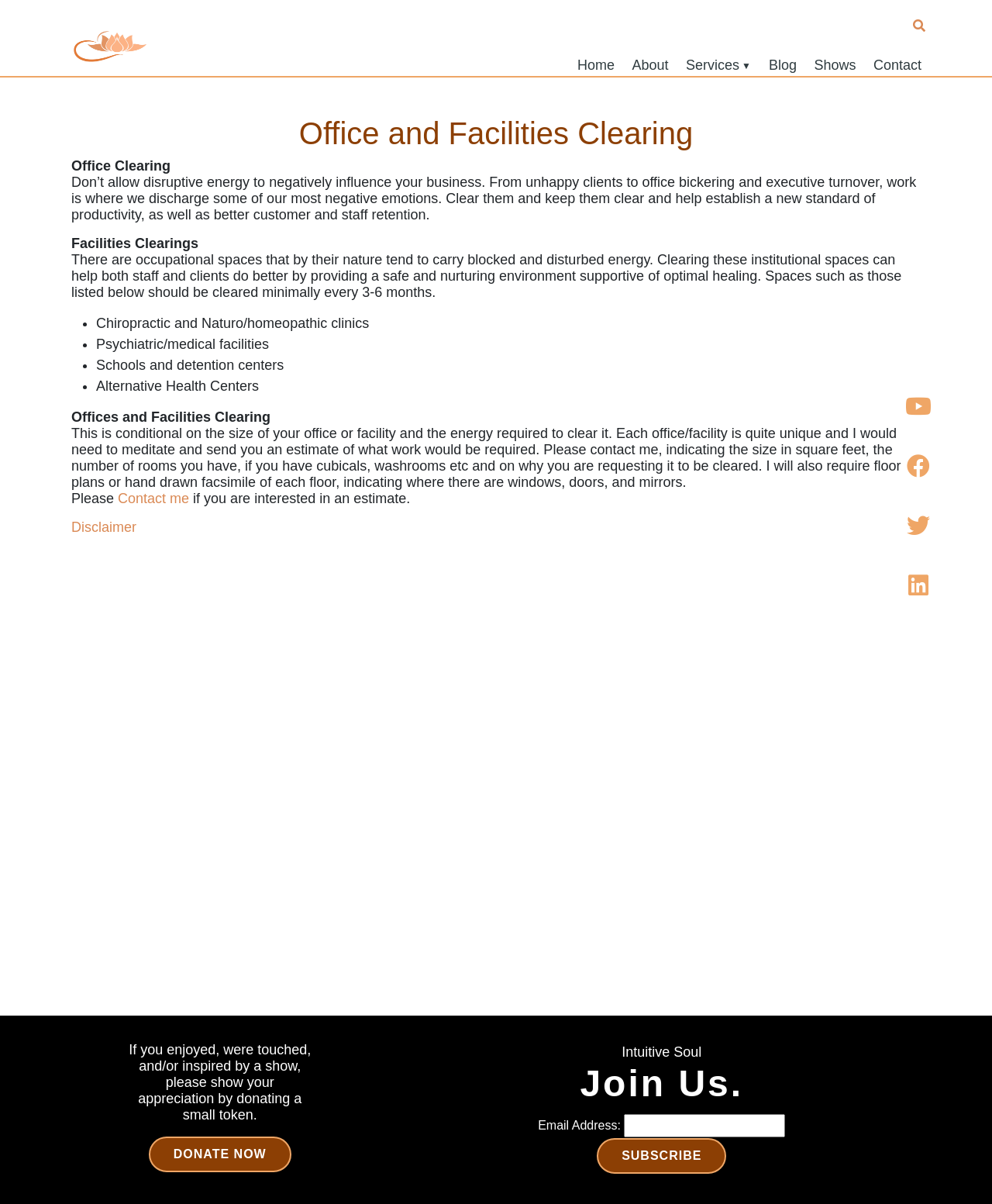What can be done to show appreciation for a show?
Answer the question with a single word or phrase by looking at the picture.

Donate a small token